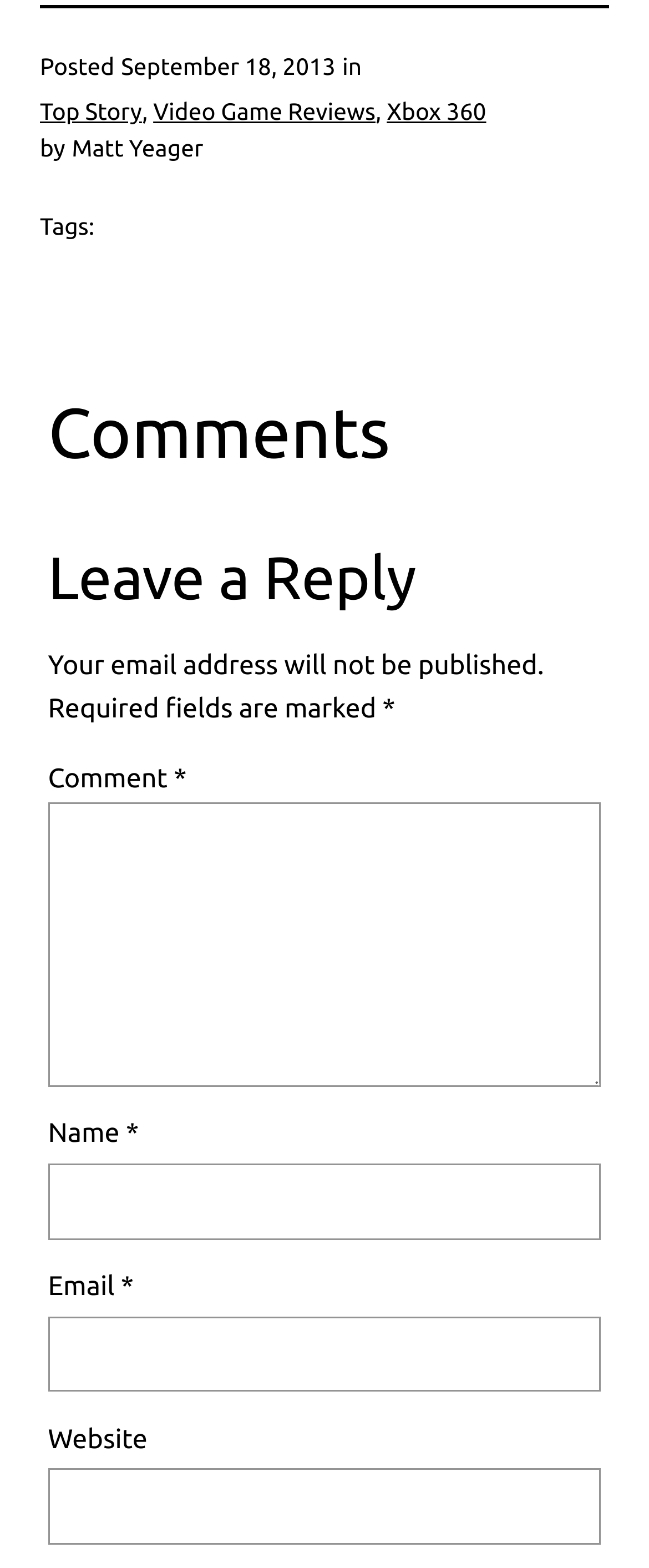How many fields are required to leave a reply?
Look at the image and construct a detailed response to the question.

There are three required fields to leave a reply, which are 'Name', 'Email', and 'Comment', all marked with an asterisk (*) symbol.